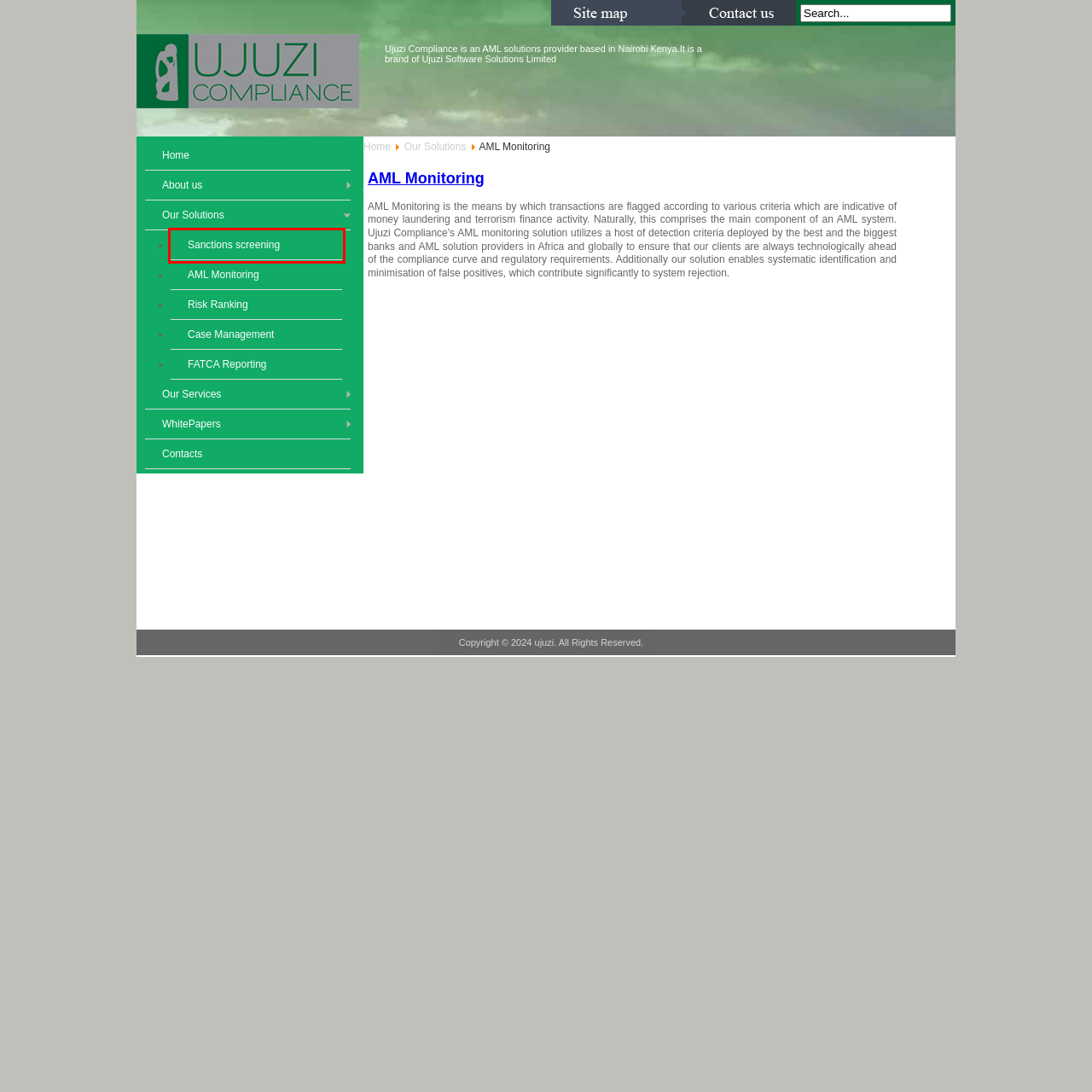With the provided webpage screenshot containing a red bounding box around a UI element, determine which description best matches the new webpage that appears after clicking the selected element. The choices are:
A. Software
B. Our Solutions
C. FATCA Reporting
D. Training
E. Risk Ranking
F. Home
G. Our Process
H. Case Management

G